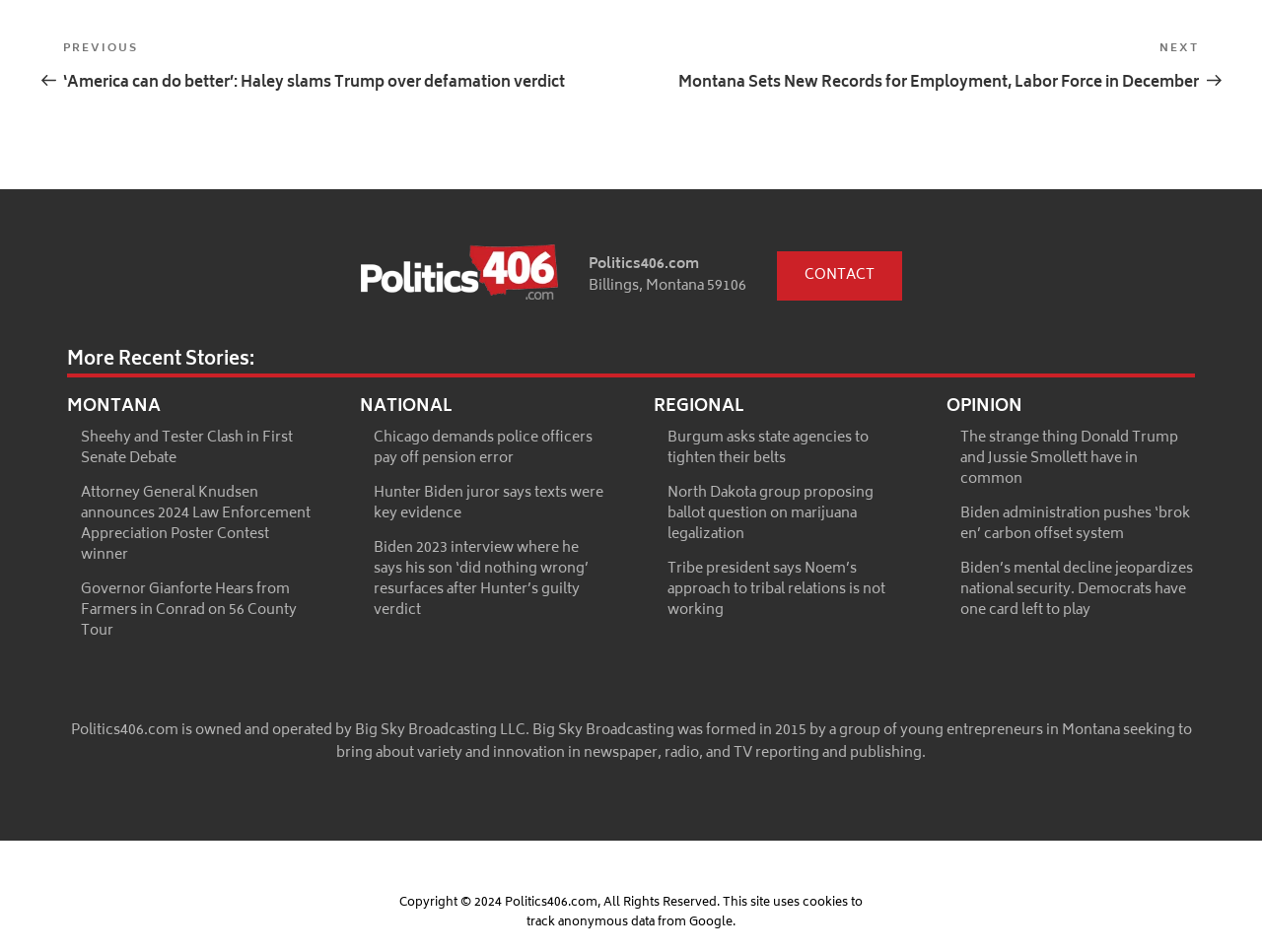Locate the bounding box coordinates of the element that should be clicked to execute the following instruction: "Visit 'CONTACT' page".

[0.615, 0.264, 0.714, 0.316]